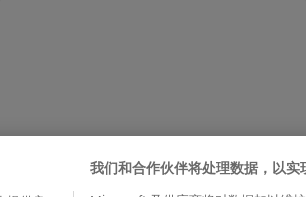How many common mistakes are mentioned in the article?
Please answer the question with as much detail and depth as you can.

The title of the news article mentions '4 Common Mistakes Many Seniors Overlook', which indicates that the article highlights four critical healthcare oversights relevant to seniors.